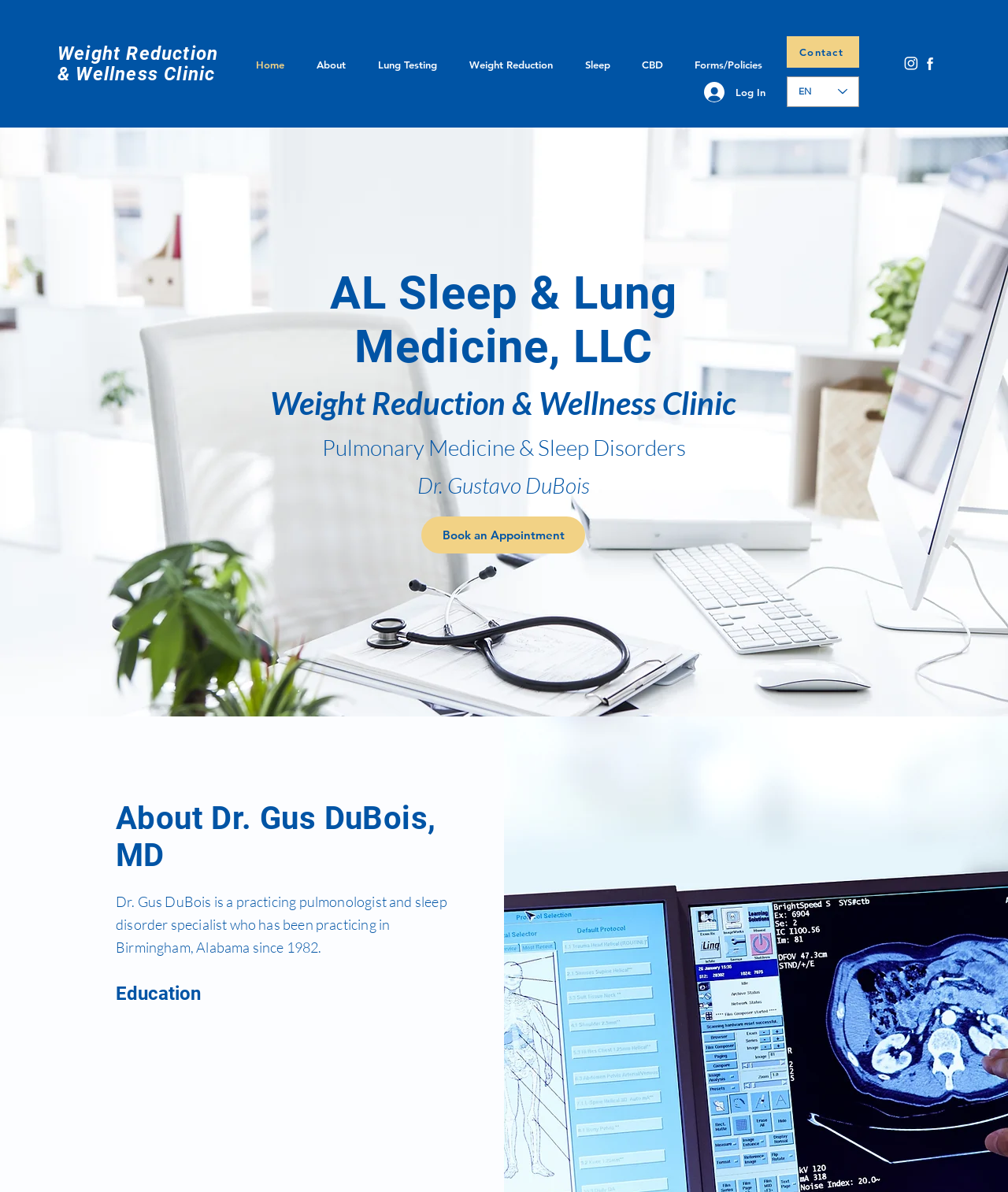Determine the coordinates of the bounding box for the clickable area needed to execute this instruction: "Select a language from the language selector".

[0.78, 0.064, 0.852, 0.09]